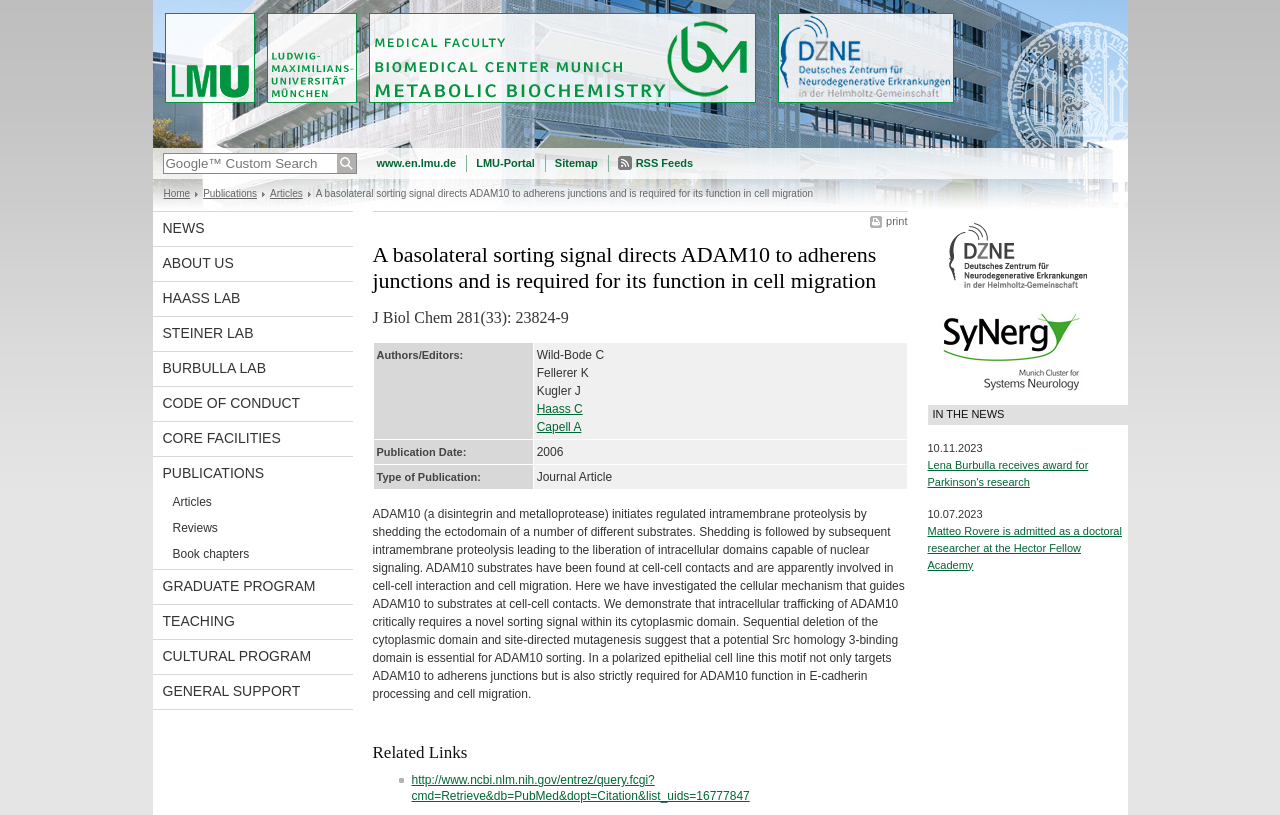Refer to the image and offer a detailed explanation in response to the question: What is the name of the university?

I found the answer by looking at the top of the webpage, where the university's name is mentioned as 'Ludwig-Maximilians-Universität, Chair of Metabolic Biochemistry - LMU Munich'.